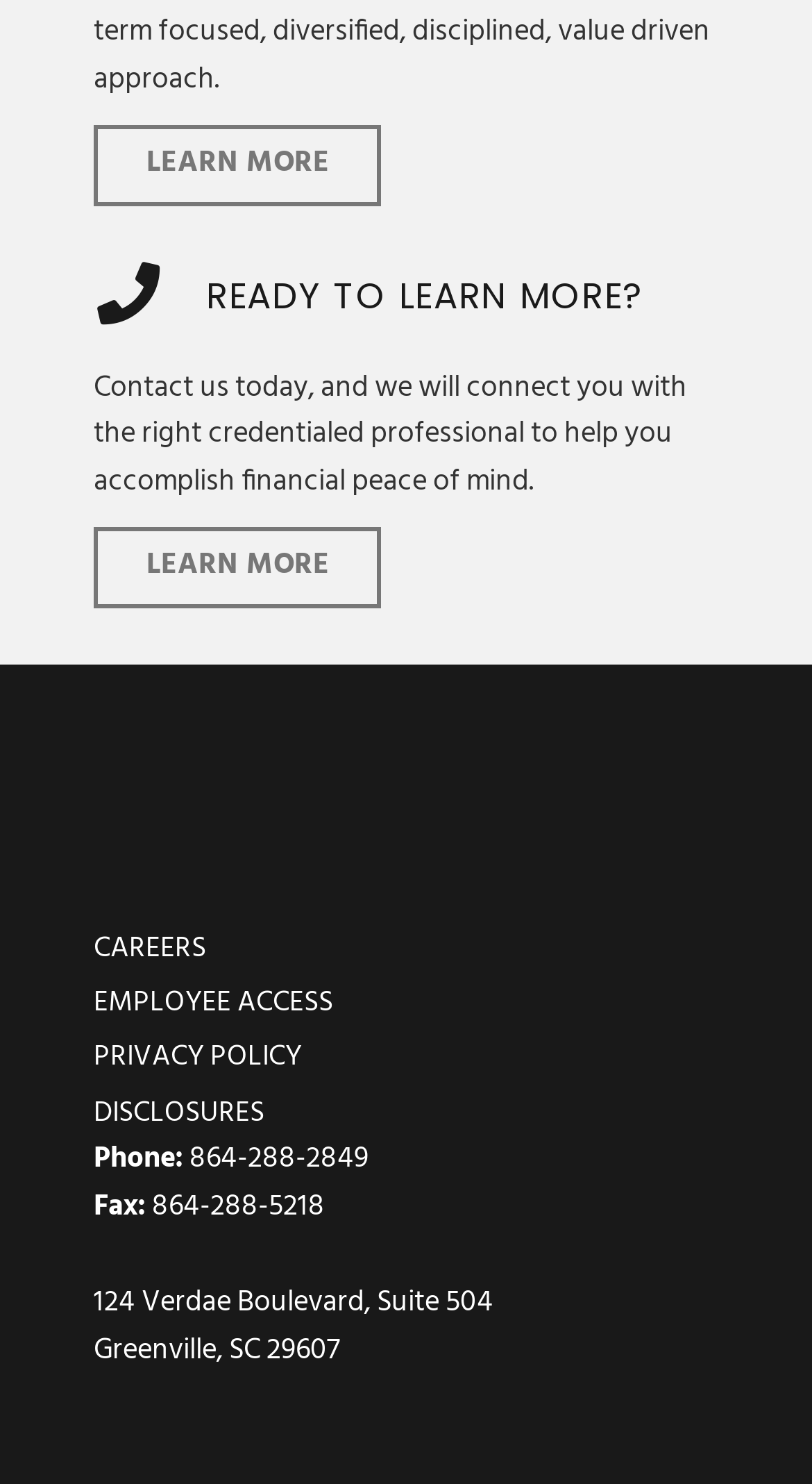Answer the following inquiry with a single word or phrase:
How many links are there in the footer?

5